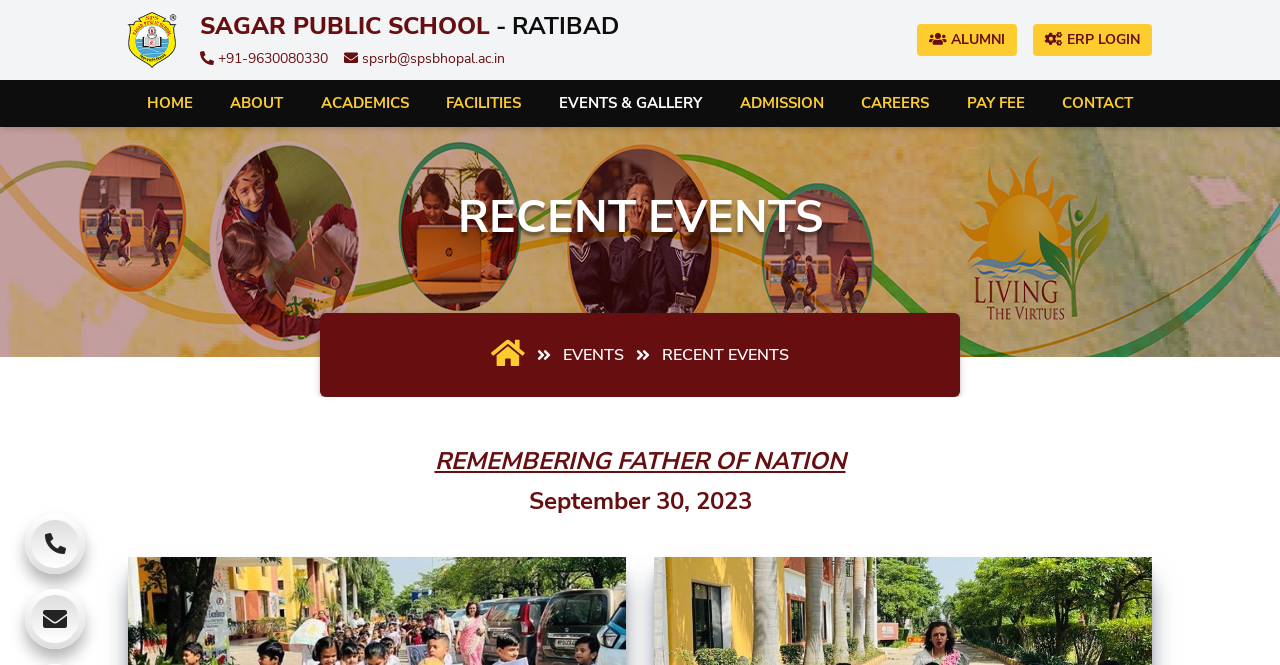Please find the bounding box coordinates of the clickable region needed to complete the following instruction: "Go to the alumni page". The bounding box coordinates must consist of four float numbers between 0 and 1, i.e., [left, top, right, bottom].

[0.716, 0.036, 0.795, 0.084]